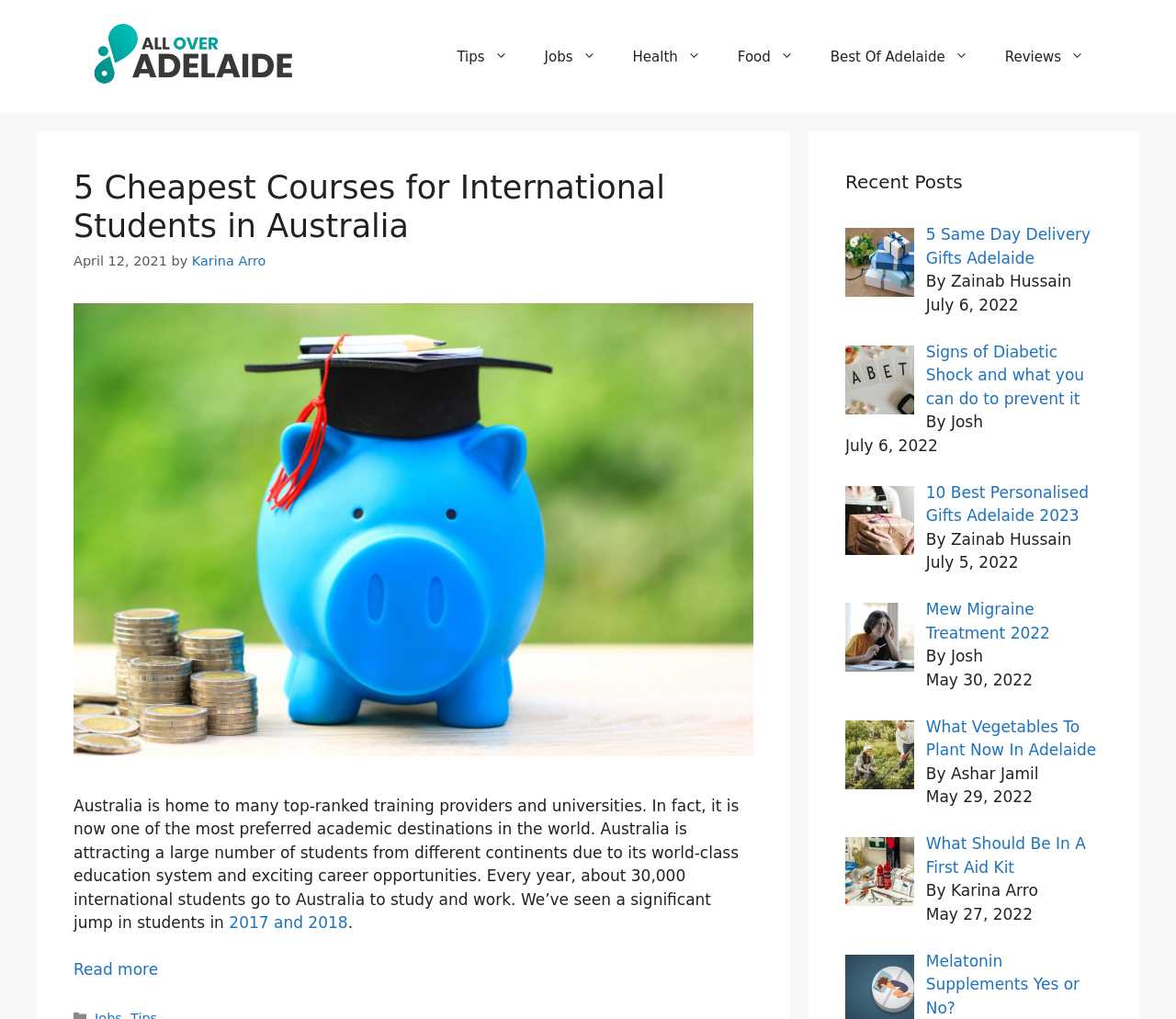Detail the features and information presented on the webpage.

This webpage is a blog or article page focused on Adelaide, with a banner at the top displaying the site's name "All Over Adelaide". Below the banner, there is a navigation menu with links to various categories such as "Tips", "Jobs", "Health", "Food", "Best Of Adelaide", and "Reviews".

The main content of the page is an article titled "5 Cheapest Courses for International Students in Australia", which is displayed prominently in the center of the page. The article has a heading, a brief introduction, and a link to read more. There is also an image related to the article above the text.

Below the main article, there is a section titled "Recent Posts" which displays a list of recent articles. Each article is represented by a link, an image, and the author's name and date of publication. The articles are arranged in a vertical list, with the most recent ones at the top.

The recent posts section takes up most of the page, with 5 articles listed. The articles cover various topics such as same-day delivery gifts, diabetic shock, personalized gifts, migraine treatment, and vegetables to plant in Adelaide. Each article has a brief summary and an image, and is accompanied by the author's name and date of publication.